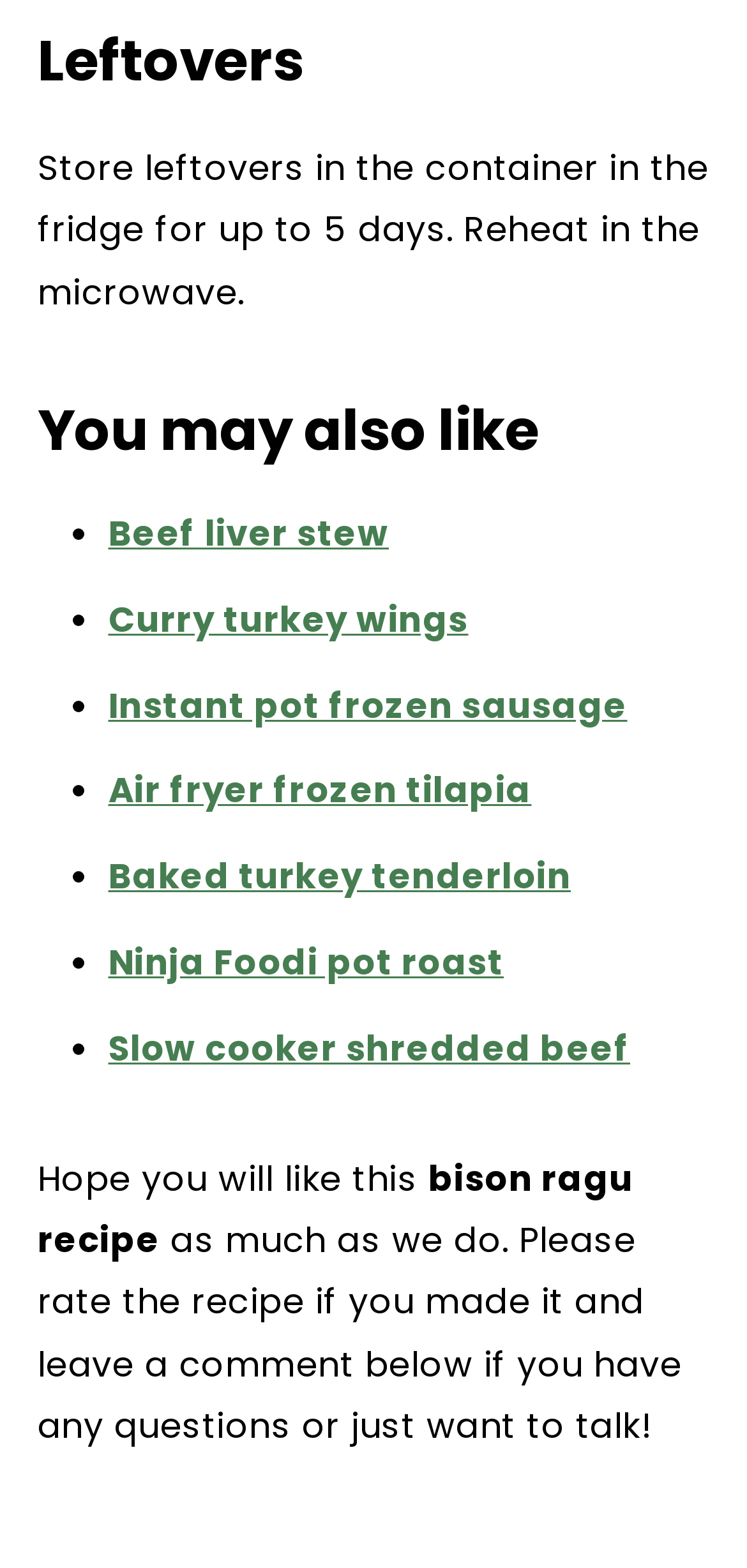What is the context of the 'bison ragu recipe' text?
Based on the screenshot, give a detailed explanation to answer the question.

The text 'bison ragu recipe' appears to be the name of the recipe being discussed on the webpage, as it is mentioned in a separate text section after the 'You may also like' heading and before the text asking users to rate the recipe and leave a comment.